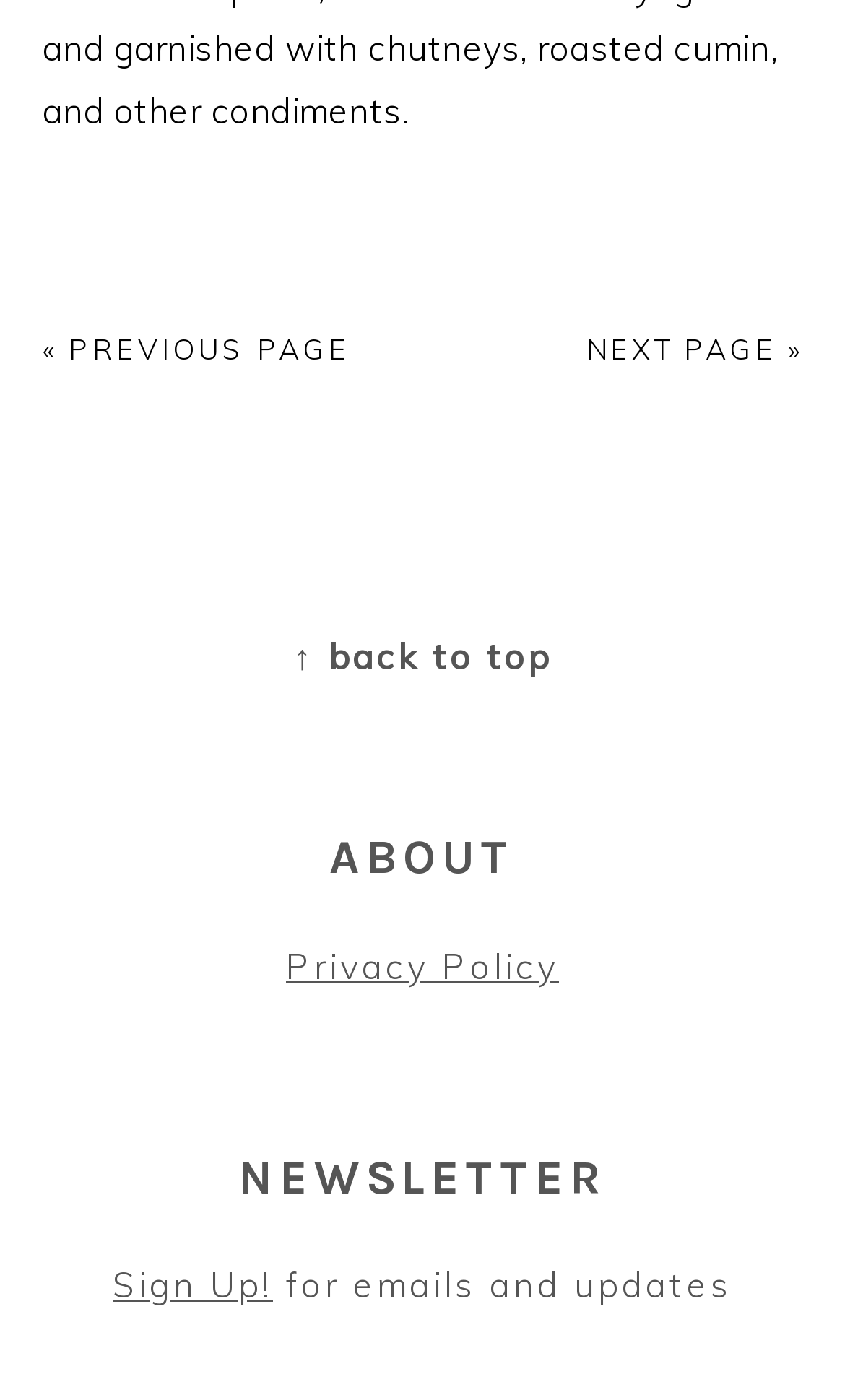What is the purpose of the 'NEXT PAGE »' link?
Use the image to give a comprehensive and detailed response to the question.

The 'NEXT PAGE »' link is located at the top of the page, and its bounding box coordinates indicate it is next to the '« PREVIOUS PAGE' link. Therefore, its purpose is to allow users to navigate to the next page of content.